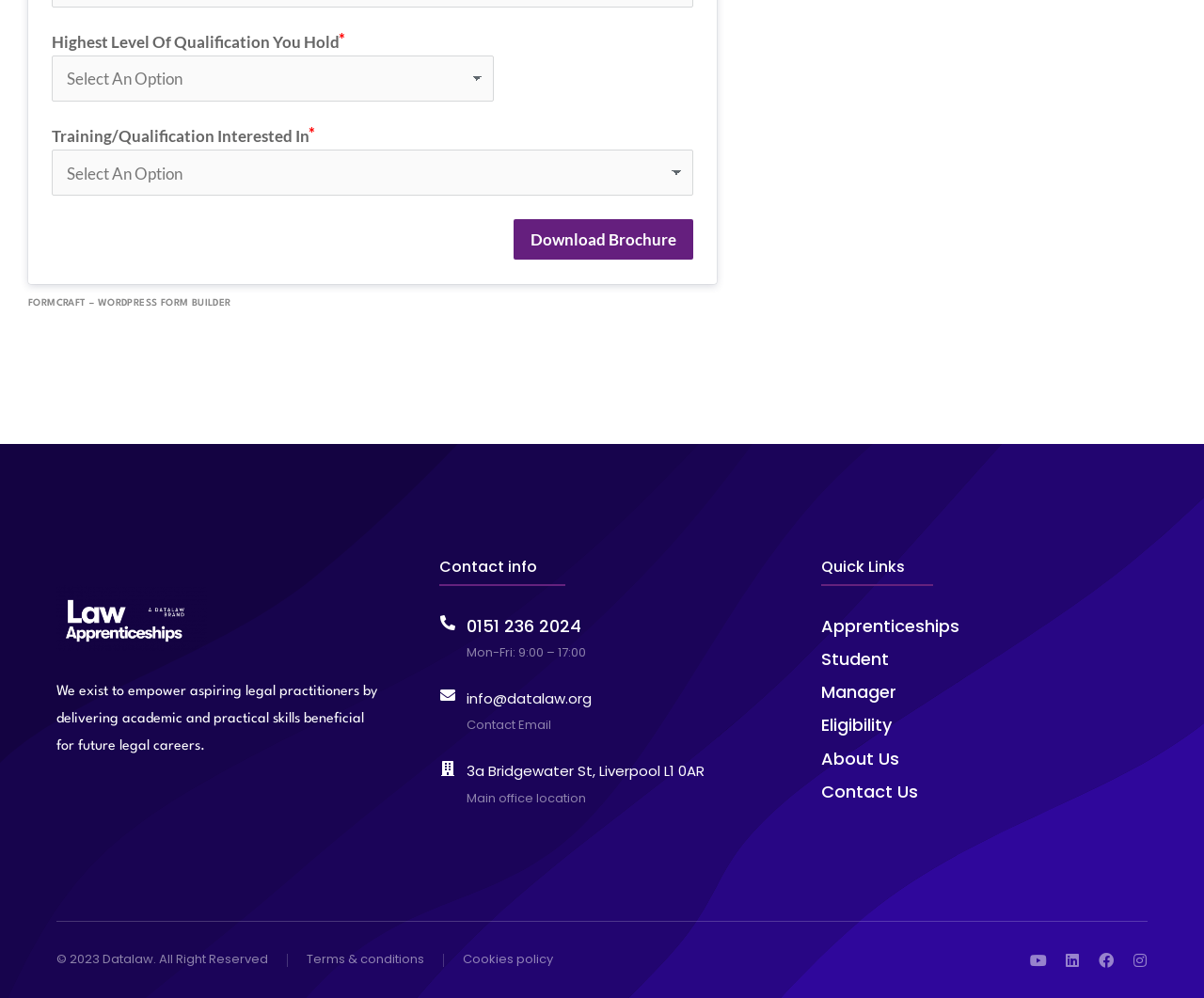Find the bounding box coordinates for the element that must be clicked to complete the instruction: "View apprenticeships". The coordinates should be four float numbers between 0 and 1, indicated as [left, top, right, bottom].

[0.682, 0.615, 0.797, 0.639]